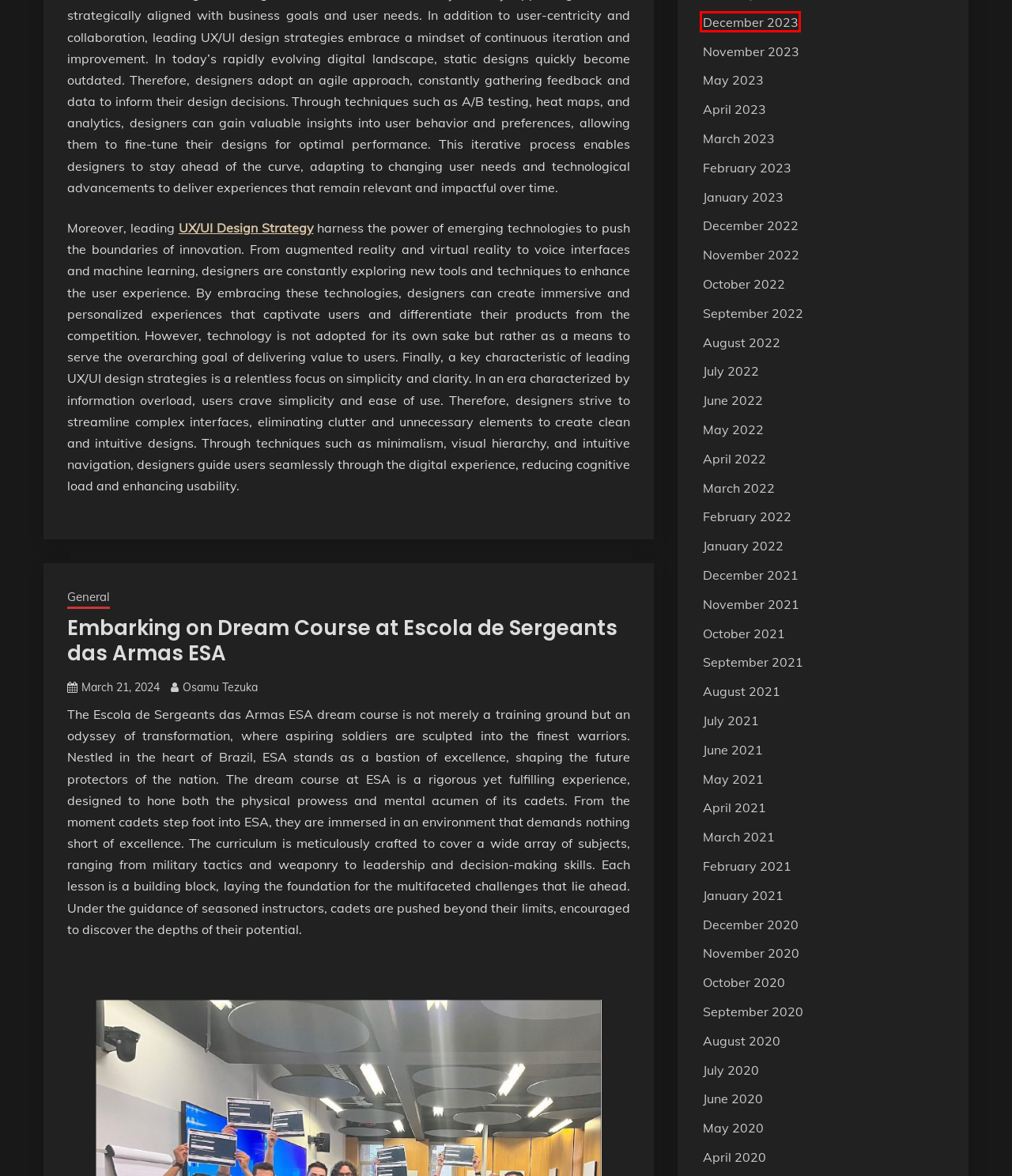Given a screenshot of a webpage with a red bounding box around an element, choose the most appropriate webpage description for the new page displayed after clicking the element within the bounding box. Here are the candidates:
A. December 2023 – Party Cakes’n Things
B. April 2021 – Party Cakes’n Things
C. December 2022 – Party Cakes’n Things
D. February 2021 – Party Cakes’n Things
E. February 2022 – Party Cakes’n Things
F. September 2020 – Party Cakes’n Things
G. January 2023 – Party Cakes’n Things
H. UX/UI Design Consultants & Agency - XAM - Software Development, React, .NET, Azure

A